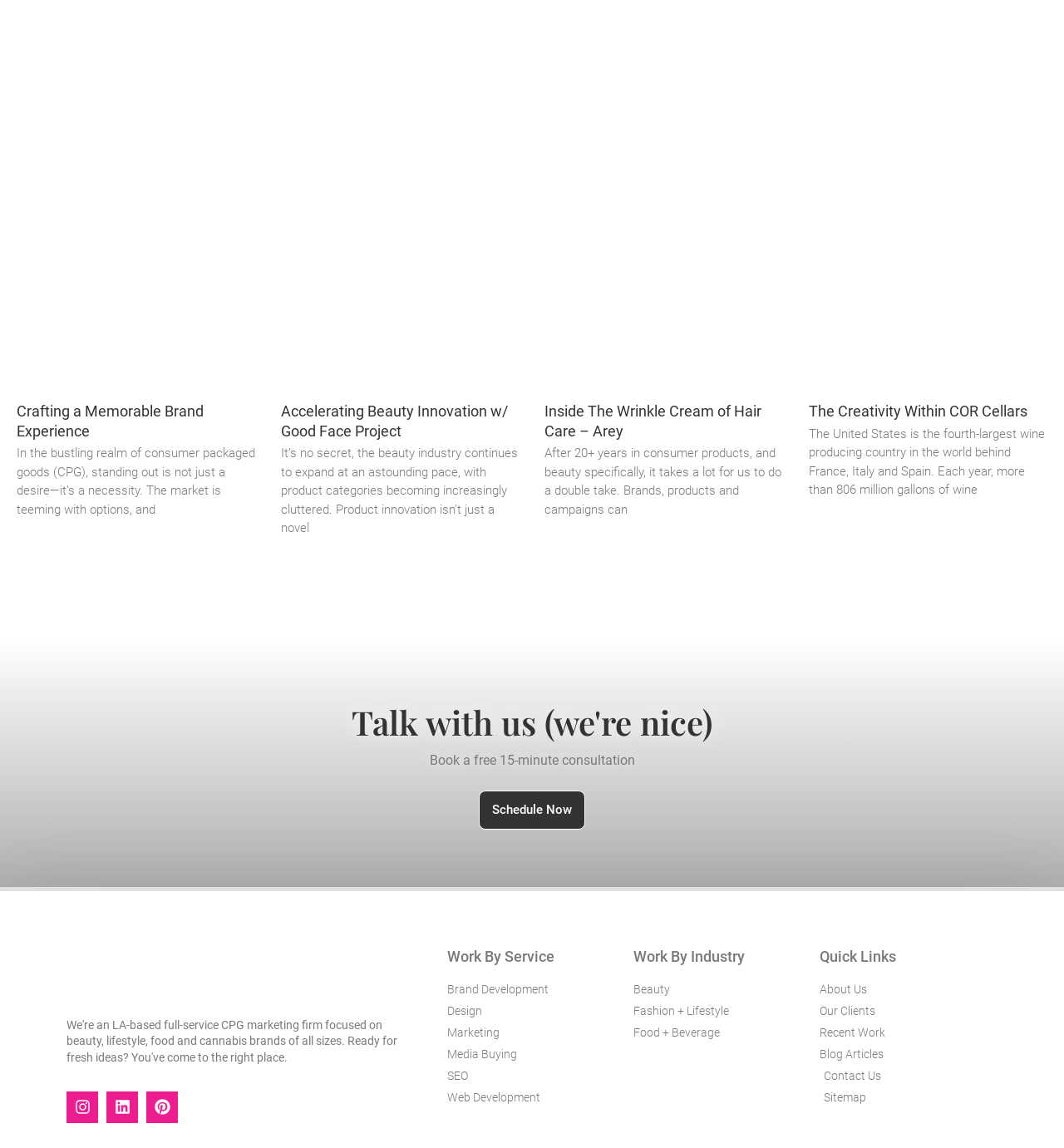Identify the bounding box coordinates of the region that should be clicked to execute the following instruction: "Check the recent work".

[0.77, 0.892, 0.93, 0.907]